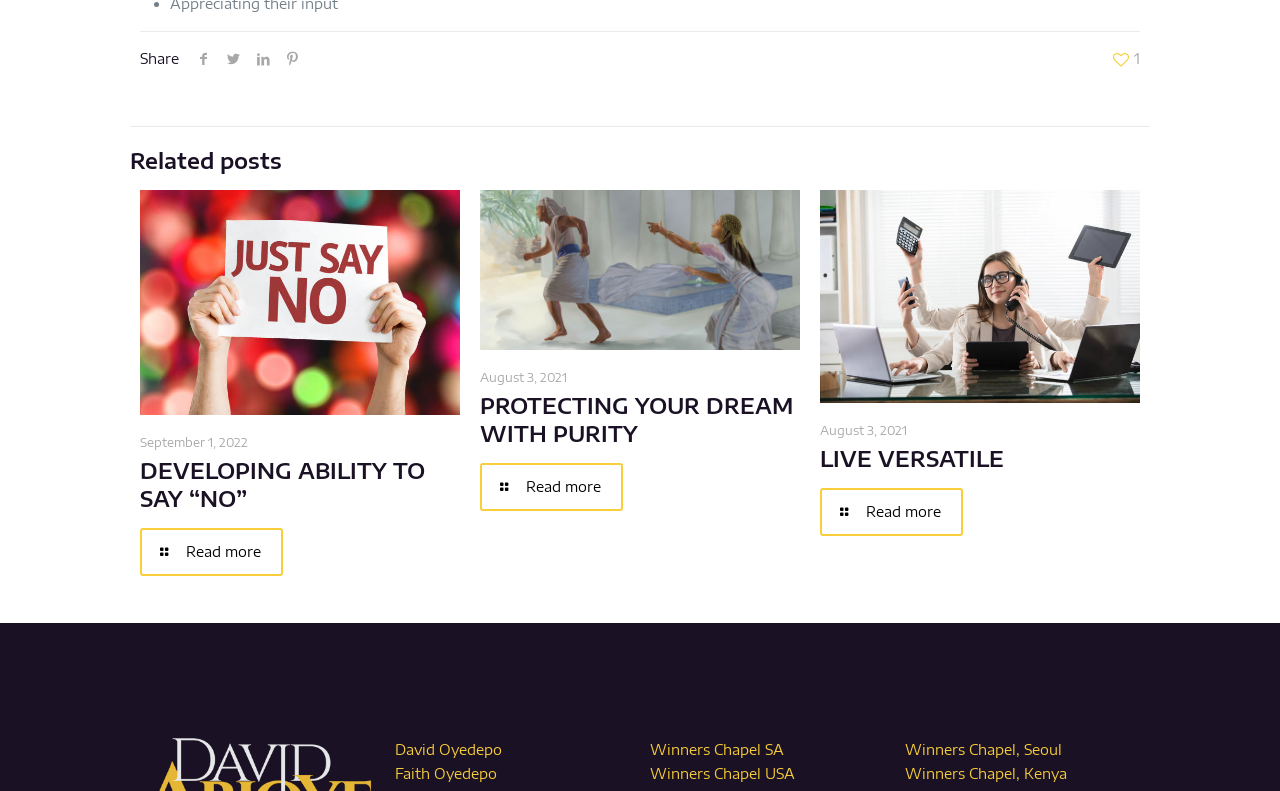Provide the bounding box coordinates for the UI element that is described by this text: "LIVE VERSATILE". The coordinates should be in the form of four float numbers between 0 and 1: [left, top, right, bottom].

[0.641, 0.563, 0.784, 0.597]